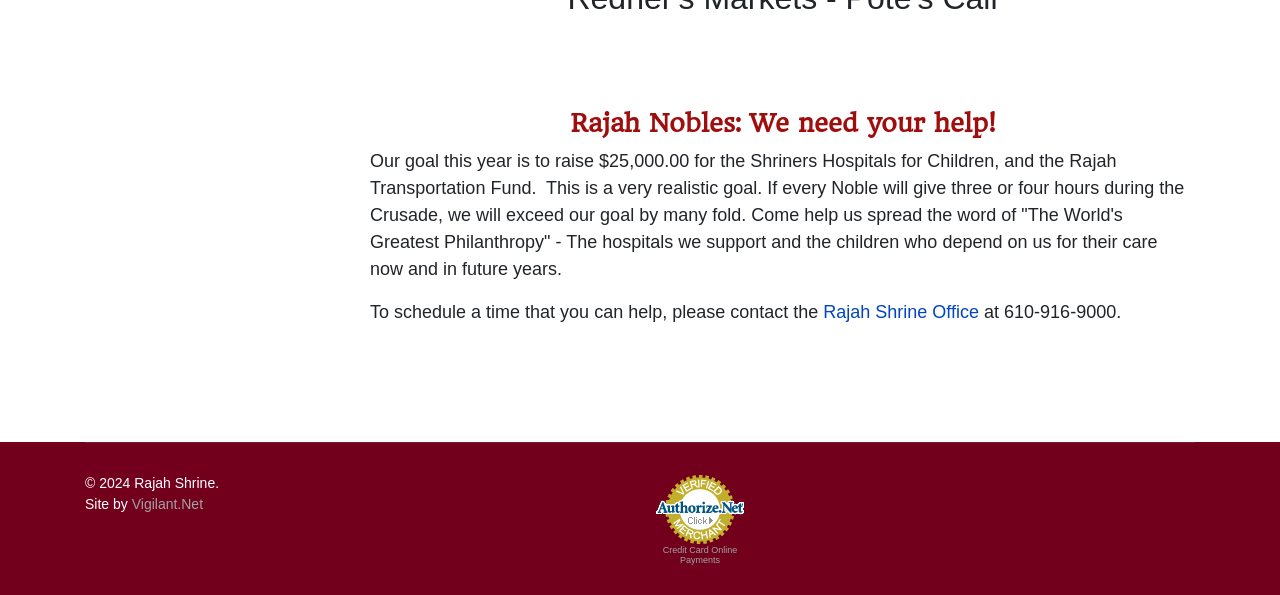Who can be contacted to schedule a time to help?
Give a detailed and exhaustive answer to the question.

The webpage mentions 'To schedule a time that you can help, please contact the Rajah Shrine Office at 610-916-9000.'